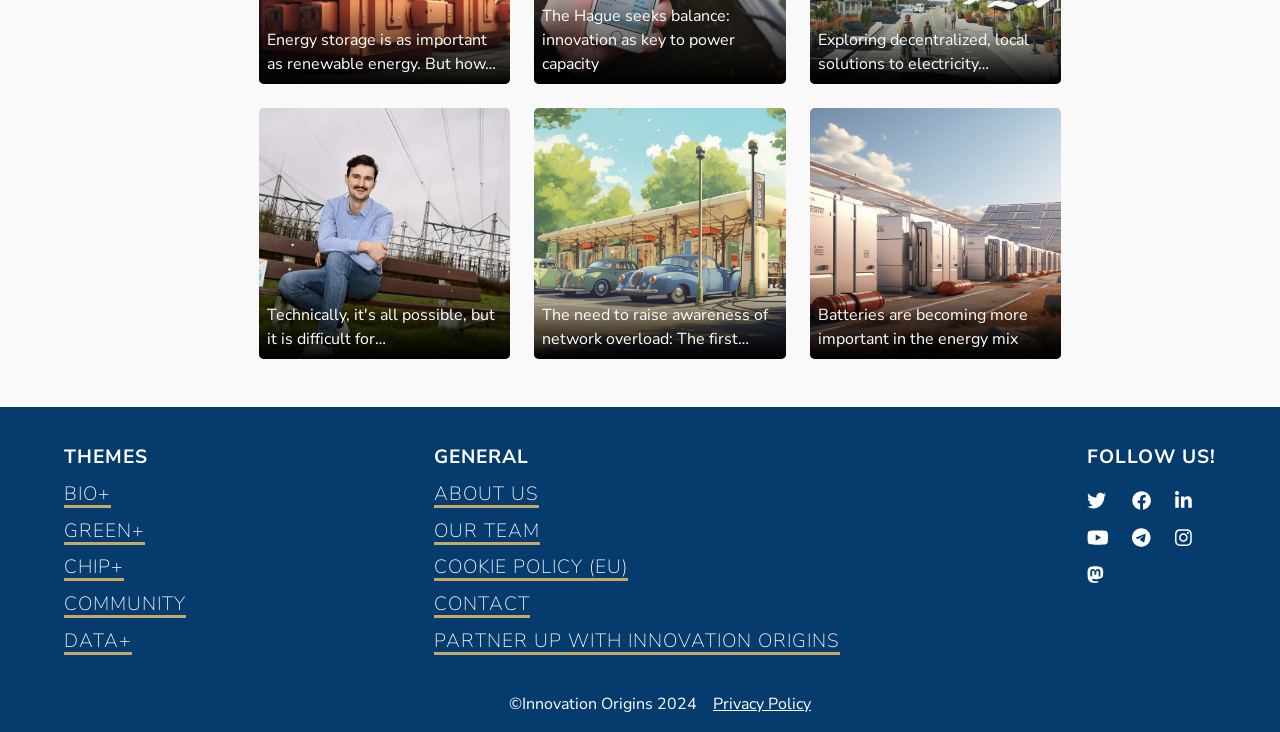Specify the bounding box coordinates of the area that needs to be clicked to achieve the following instruction: "Follow Innovation Origins on Twitter".

[0.849, 0.661, 0.864, 0.711]